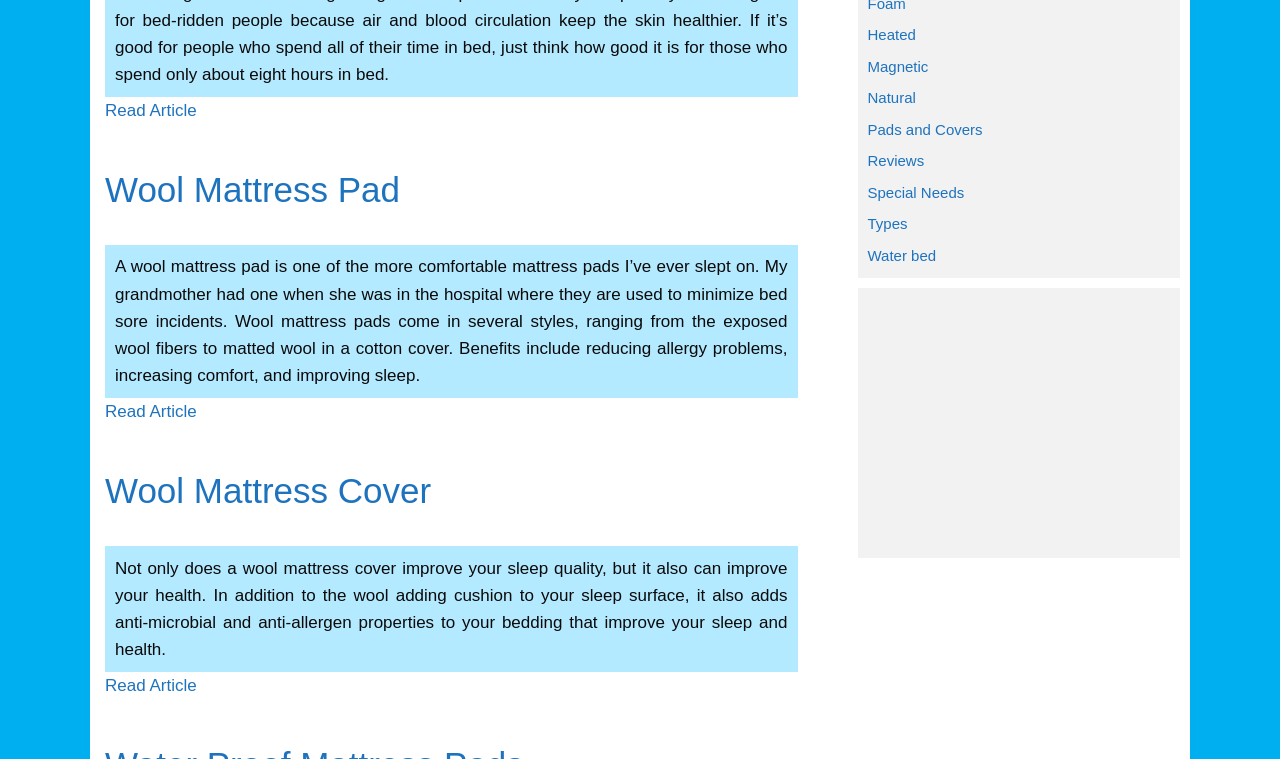Predict the bounding box of the UI element based on the description: "Natural". The coordinates should be four float numbers between 0 and 1, formatted as [left, top, right, bottom].

[0.678, 0.118, 0.716, 0.14]